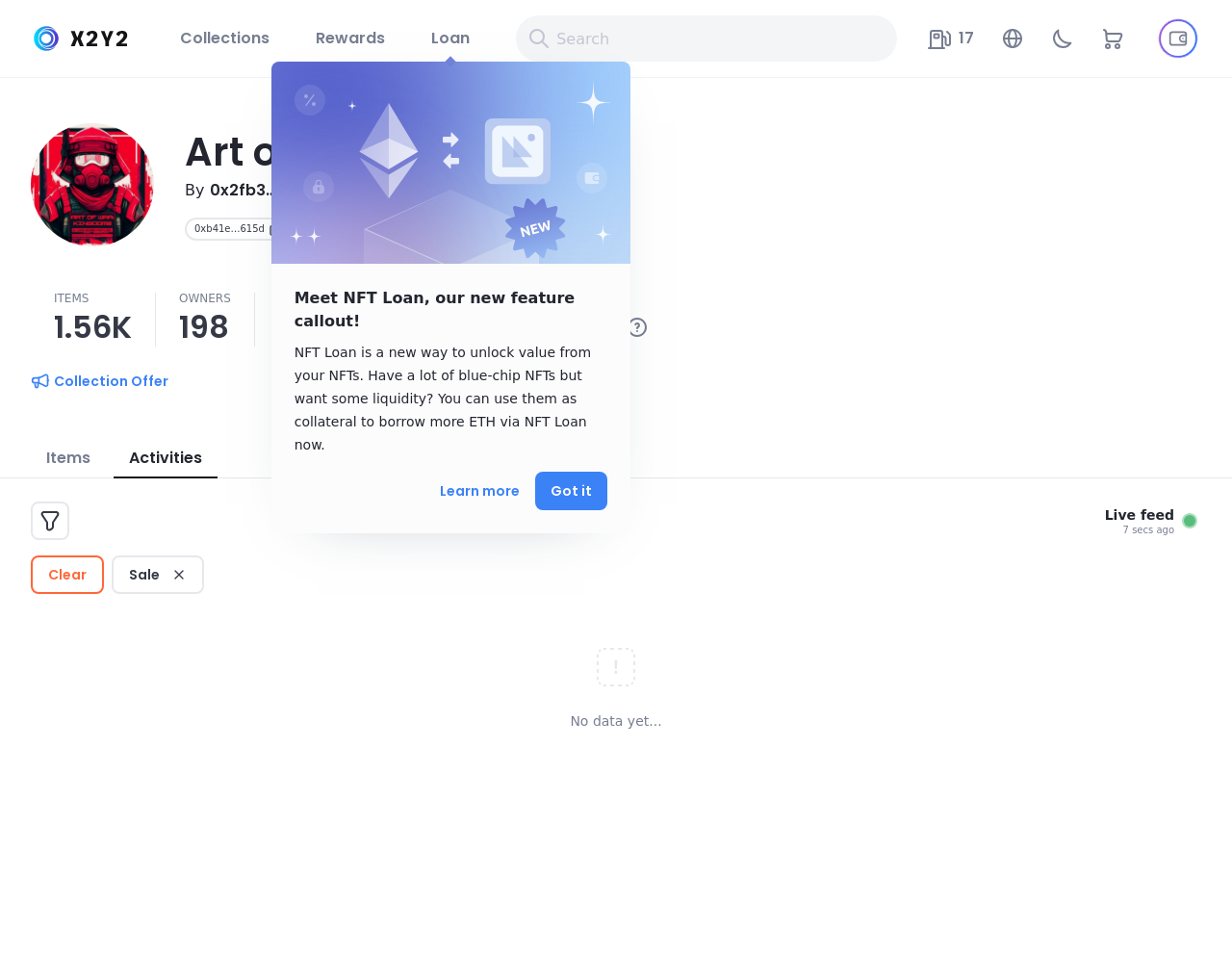Find the bounding box coordinates of the clickable region needed to perform the following instruction: "Search for something". The coordinates should be provided as four float numbers between 0 and 1, i.e., [left, top, right, bottom].

[0.419, 0.016, 0.728, 0.063]